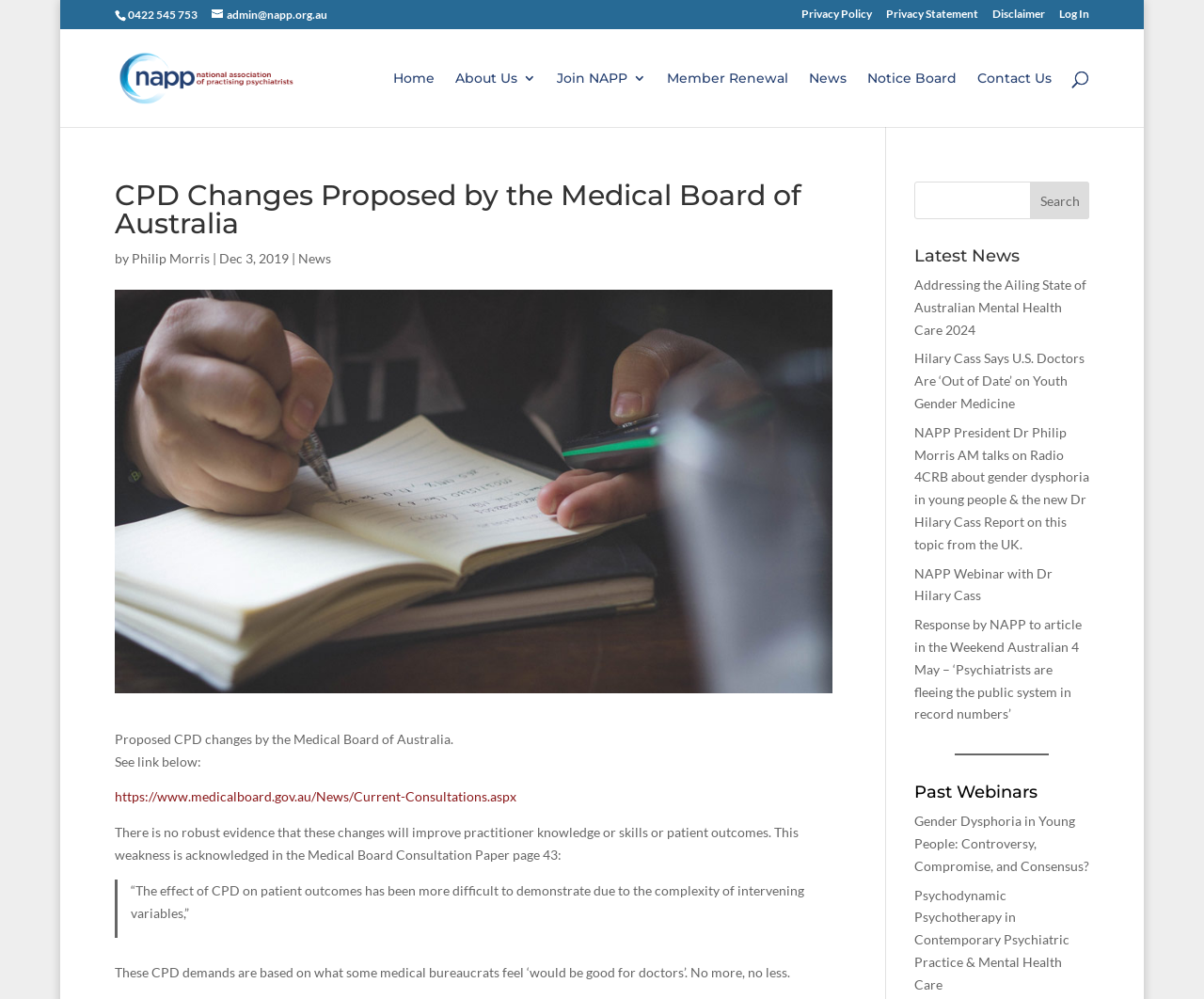Give a one-word or one-phrase response to the question: 
What is the topic of the webinar mentioned in the 'Latest News' section?

Gender Dysphoria in Young People